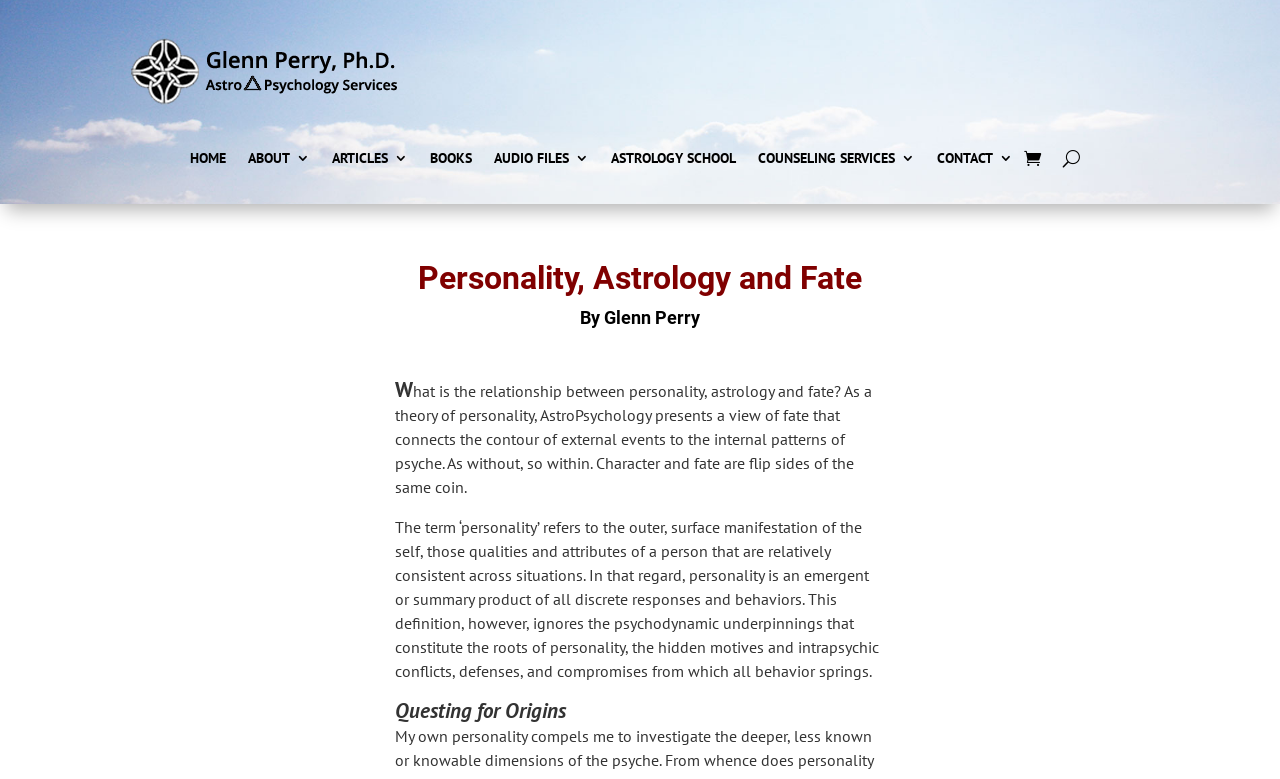Determine the bounding box coordinates of the section to be clicked to follow the instruction: "contact the author". The coordinates should be given as four float numbers between 0 and 1, formatted as [left, top, right, bottom].

[0.732, 0.194, 0.791, 0.222]